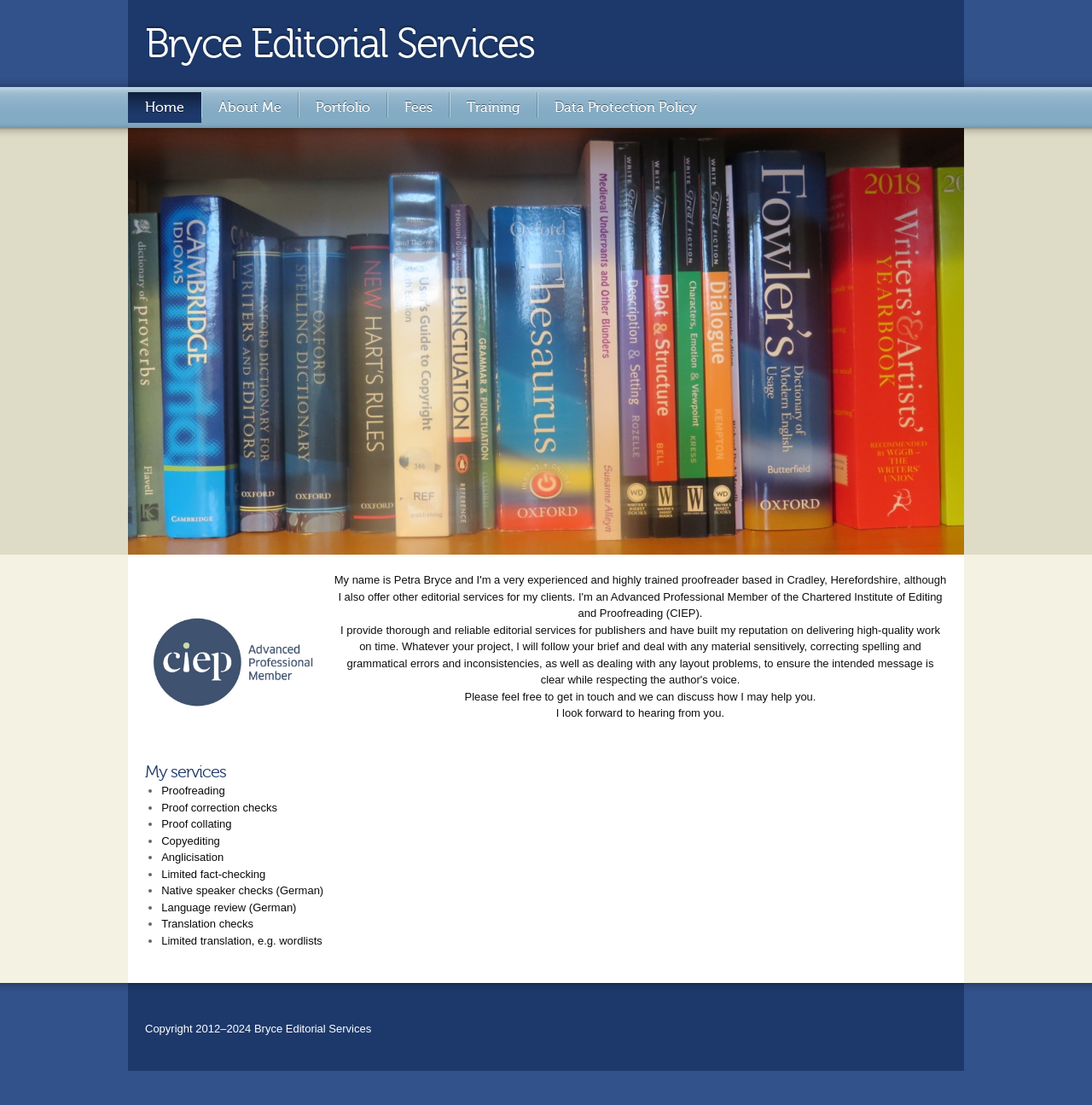Locate the UI element described by Training and provide its bounding box coordinates. Use the format (top-left x, top-left y, bottom-right x, bottom-right y) with all values as floating point numbers between 0 and 1.

[0.412, 0.083, 0.492, 0.111]